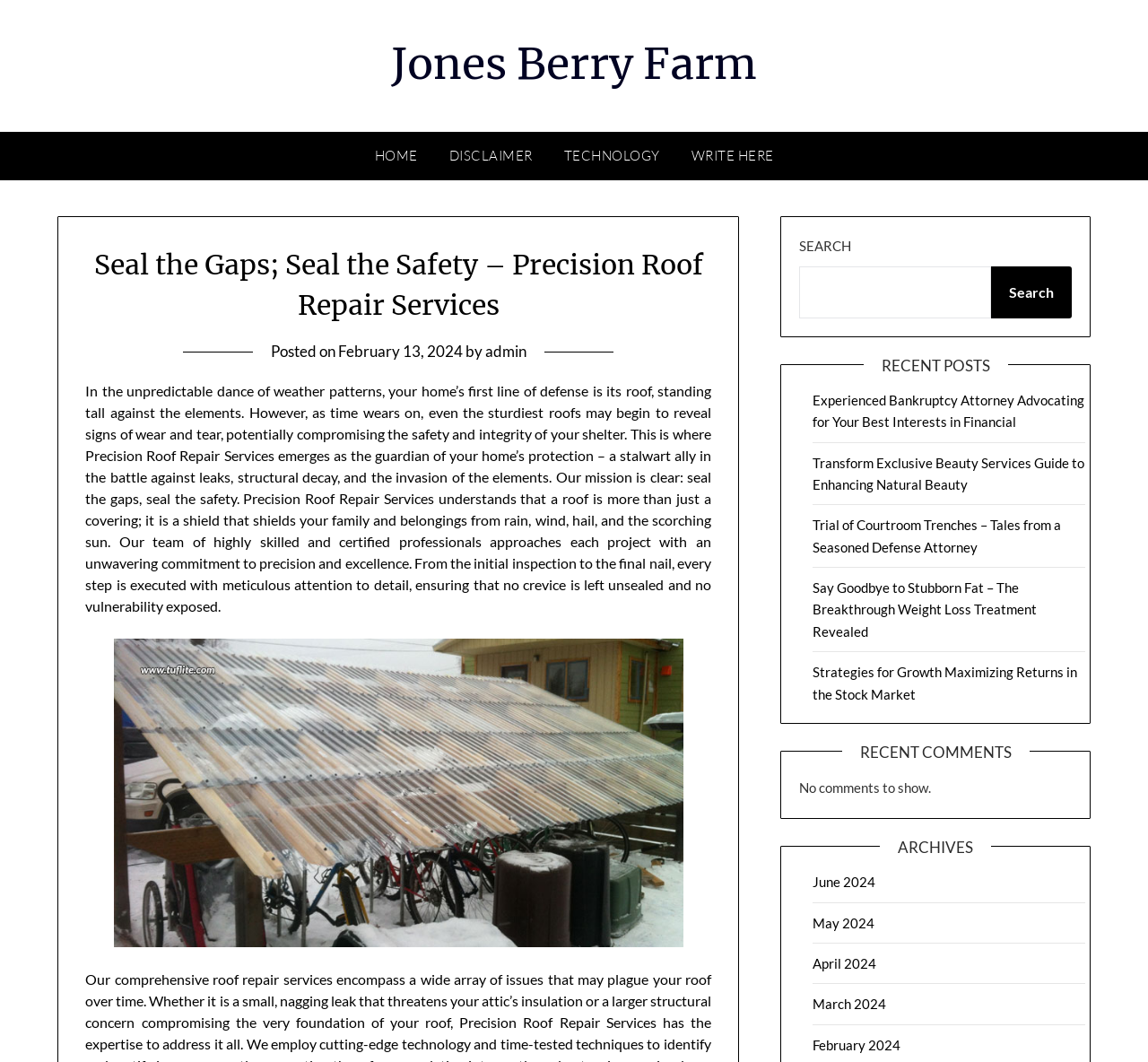Respond with a single word or short phrase to the following question: 
What is the most recent month listed in the archives?

February 2024